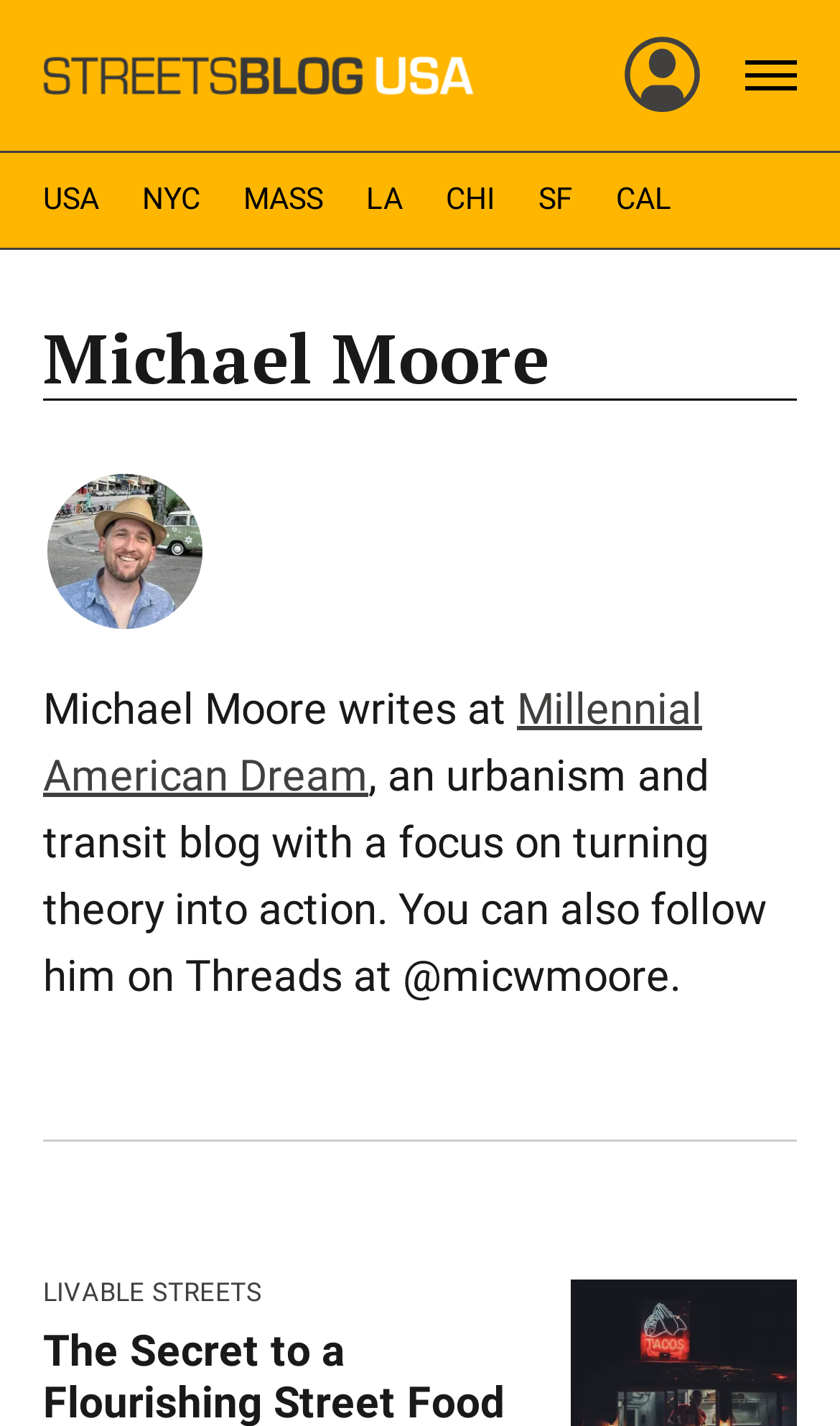Deliver a detailed narrative of the webpage's visual and textual elements.

The webpage is about Michael Moore's blog, Millennial American Dream, which focuses on urbanism and transit. At the top left, there is a link to Streetsblog USA's home page, accompanied by an image. On the top right, there is another link with an image, but its purpose is unclear. Next to it, there is a button to open a menu.

Below the top section, there is a navigation bar with links to different locations, including USA, NYC, MASS, LA, CHI, SF, and CAL. 

The main content of the page starts with a heading that reads "Michael Moore". Below the heading, there is a figure, likely an image of Michael Moore. The text "Michael Moore writes at" is followed by a link to his blog, Millennial American Dream, which is described as an urbanism and transit blog that focuses on turning theory into action. Additionally, the text mentions that he can be followed on Threads at @micwmoore.

At the bottom of the page, there is a link to "LIVABLE STREETS".